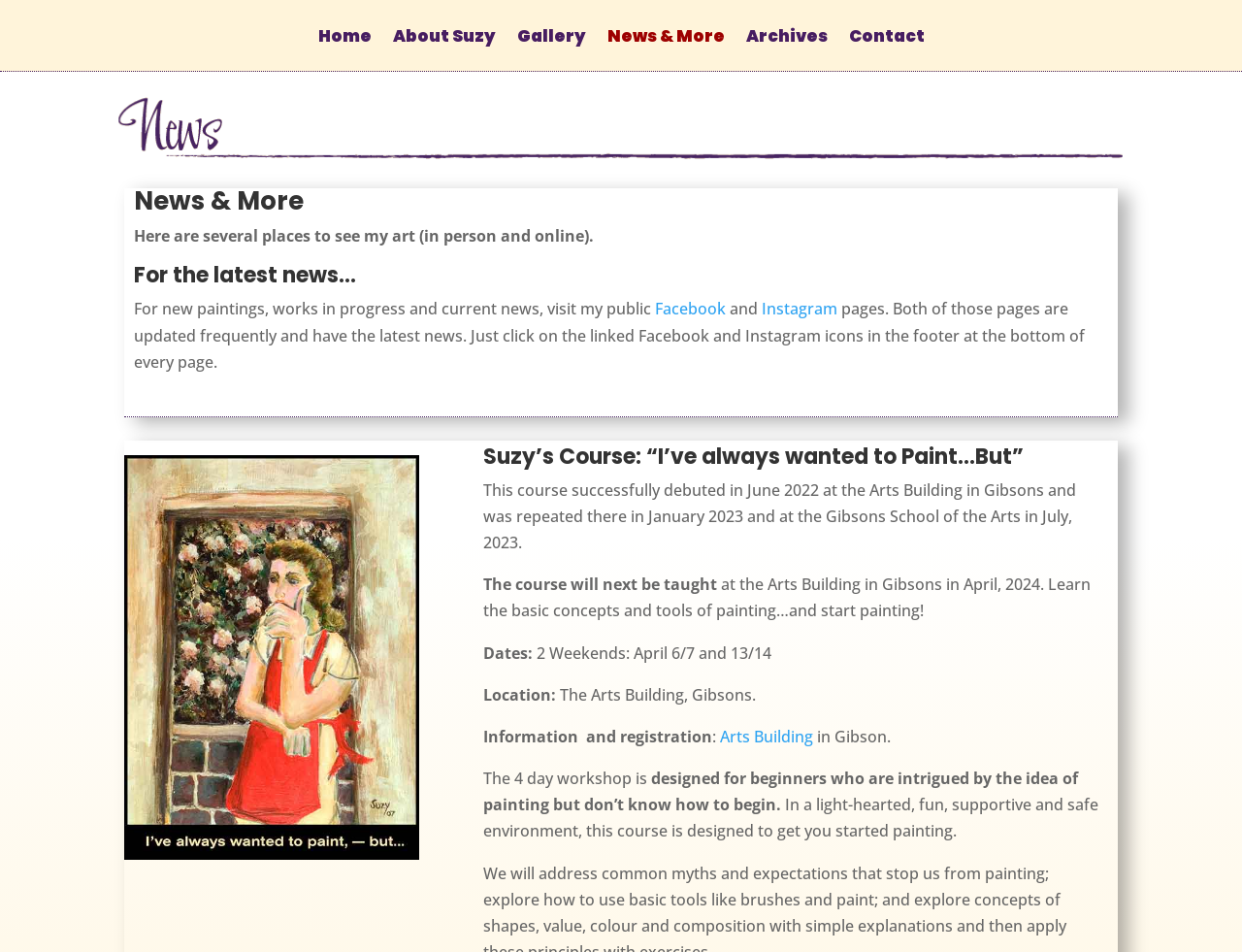Find the bounding box coordinates for the UI element that matches this description: "Gallery".

[0.429, 0.031, 0.474, 0.074]